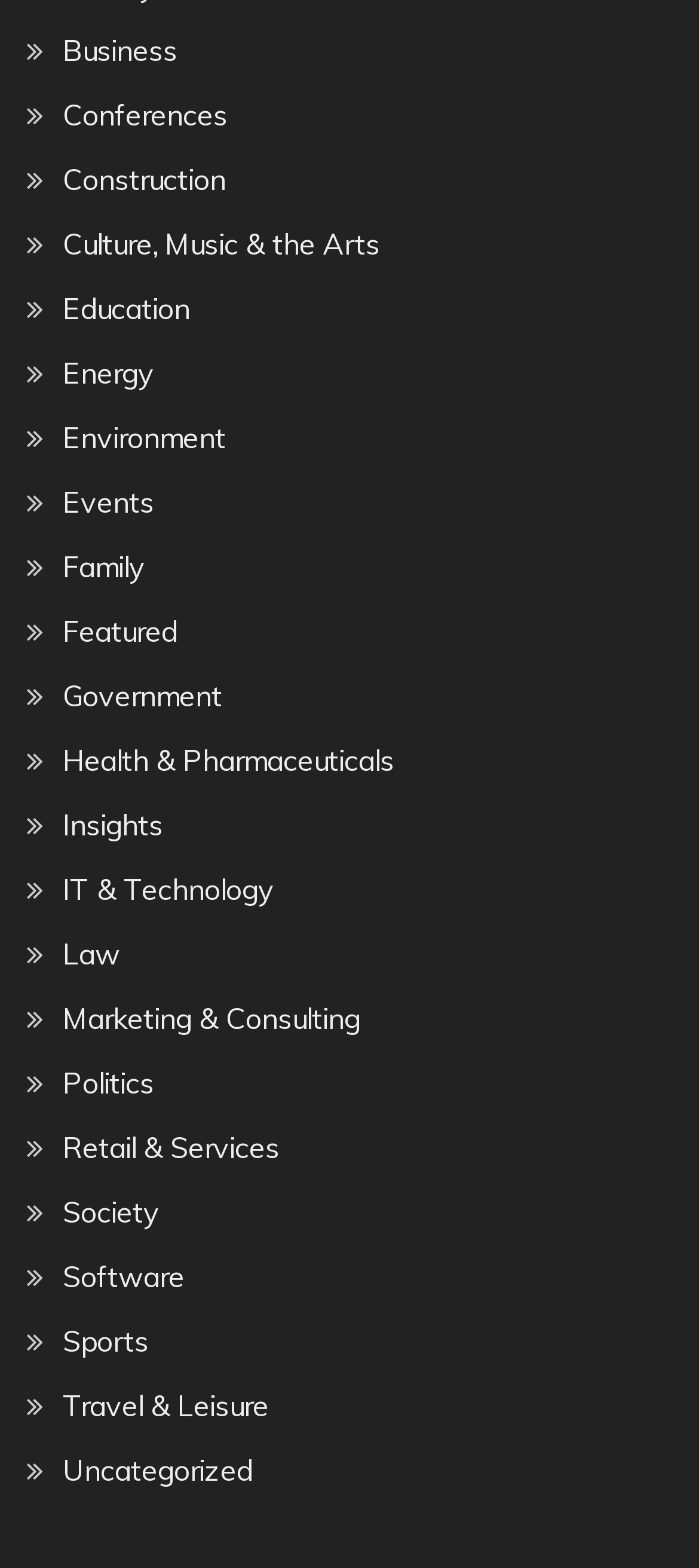Please locate the bounding box coordinates of the element that should be clicked to complete the given instruction: "Learn about Education".

[0.09, 0.185, 0.272, 0.208]